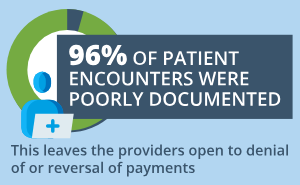What does the background element of the visual representation present?
Look at the image and answer the question using a single word or phrase.

a pie chart